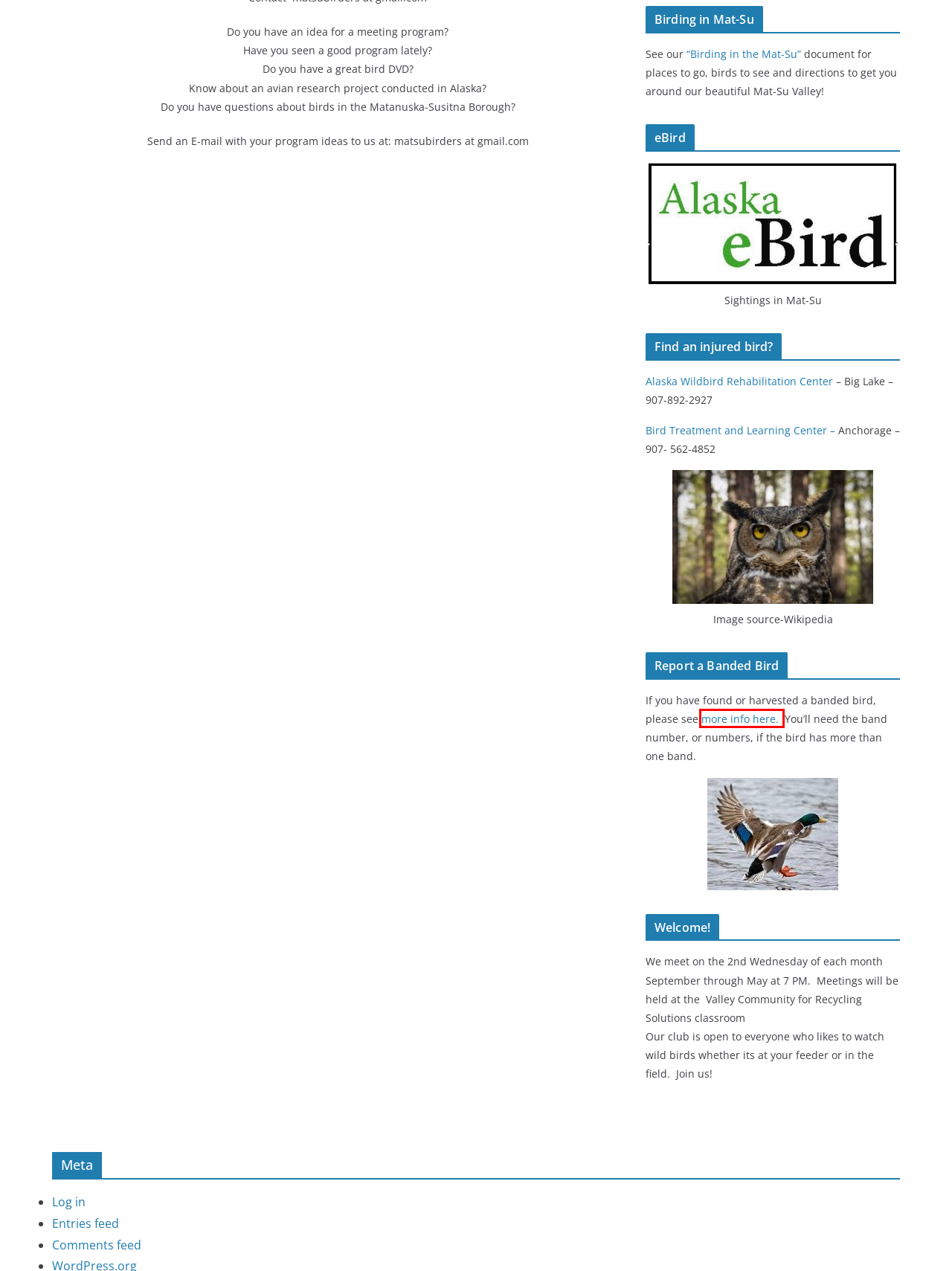Given a screenshot of a webpage with a red bounding box highlighting a UI element, choose the description that best corresponds to the new webpage after clicking the element within the red bounding box. Here are your options:
A. Where to Bird in the Mat-Su – Mat-Su Birders
B. Log In ‹ Mat-Su Birders — WordPress
C. Bird TLC's website has moved!
D. Banded Bird Encounter Reporting
E. Mat-Su Birders
F. Matanuska-Susitna Borough, Alaska, United States - eBird
G. Resources – Mat-Su Birders
H. About Us – Mat-Su Birders

D